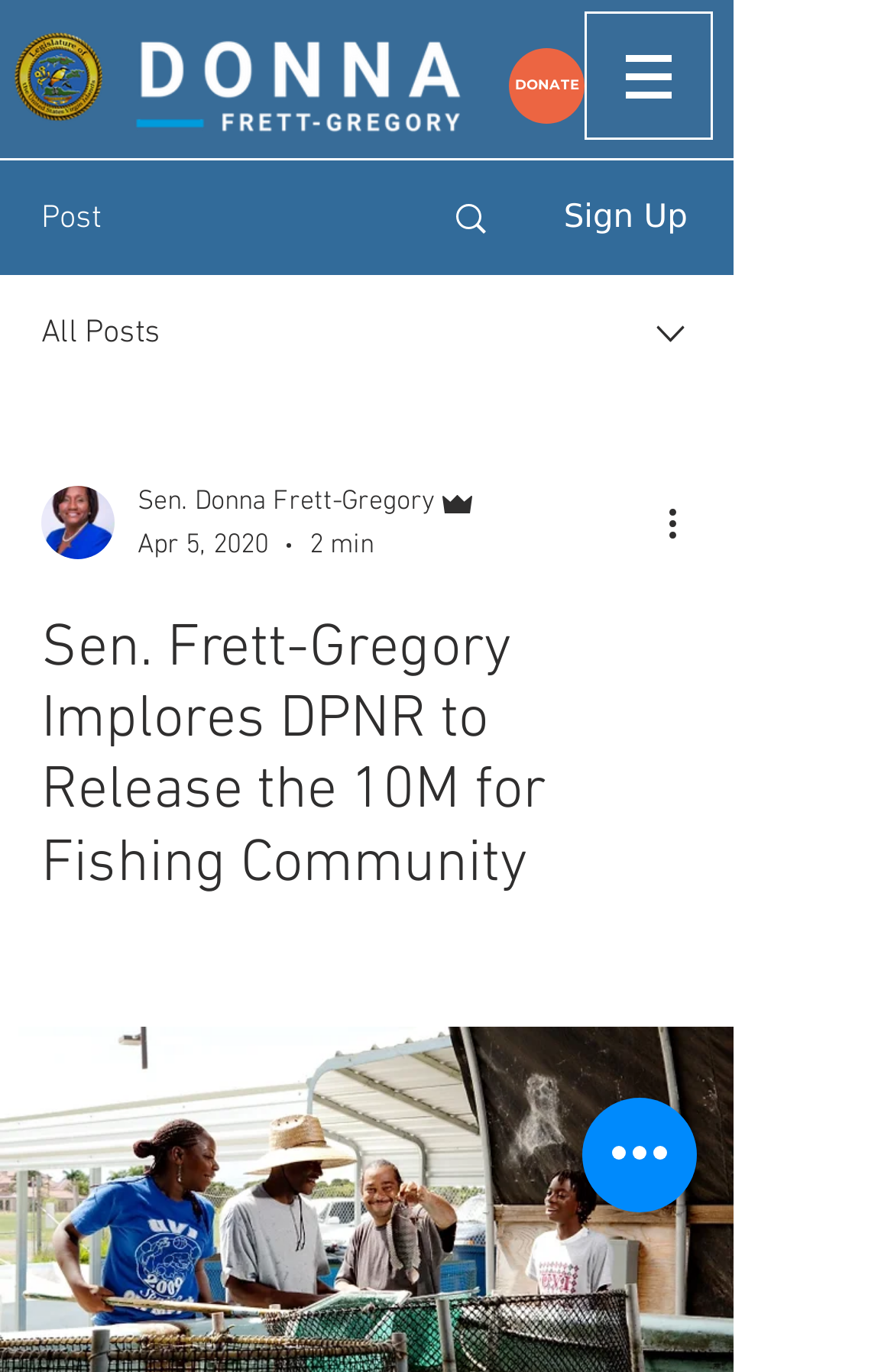Elaborate on the webpage's design and content in a detailed caption.

The webpage appears to be a news article or blog post about Senator Donna Frett-Gregory's efforts to secure funding for the fishing community affected by the 2017 storms. 

At the top left of the page, there is a small image of the legislature seal, followed by an image of the senator's name in text format. On the top right, there is a "DONATE" link and a navigation menu labeled "Site". The navigation menu has a dropdown button with a small image inside.

Below the navigation menu, there are several links and buttons, including a "Post" link, a "Sign Up" button, and an "All Posts" link. There is also a combobox with a dropdown menu that contains the writer's picture, the senator's name, and other details such as the date and time of the post.

The main content of the page is a heading that reads "Sen. Frett-Gregory Implores DPNR to Release the 10M for Fishing Community", which is likely the title of the article. There is no other text content visible on the page, but there may be more content below the fold.

At the bottom of the page, there is a "Quick actions" button. There are several images scattered throughout the page, including icons and buttons, but no large images or graphics.